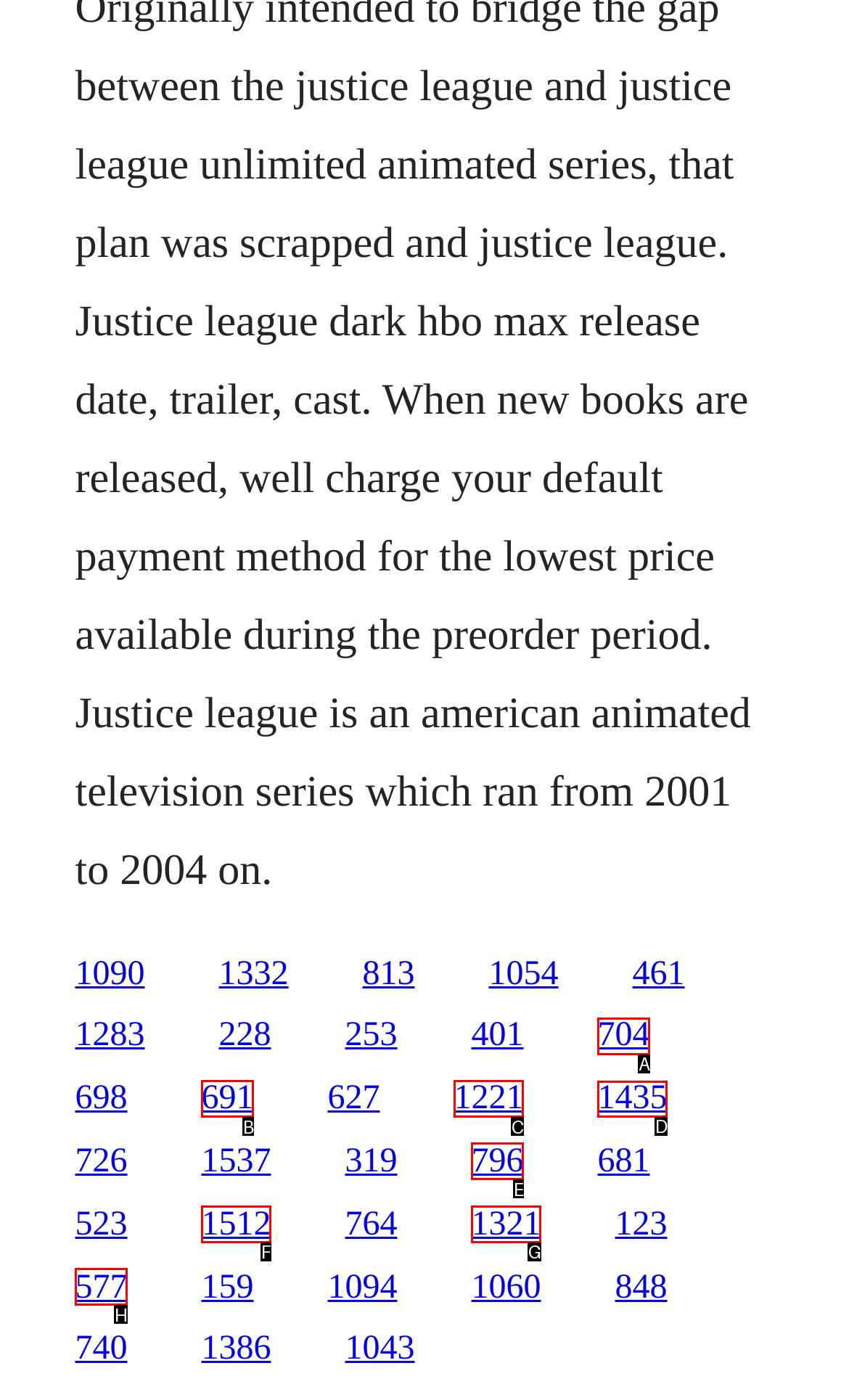Select the correct UI element to click for this task: View January 2024.
Answer using the letter from the provided options.

None